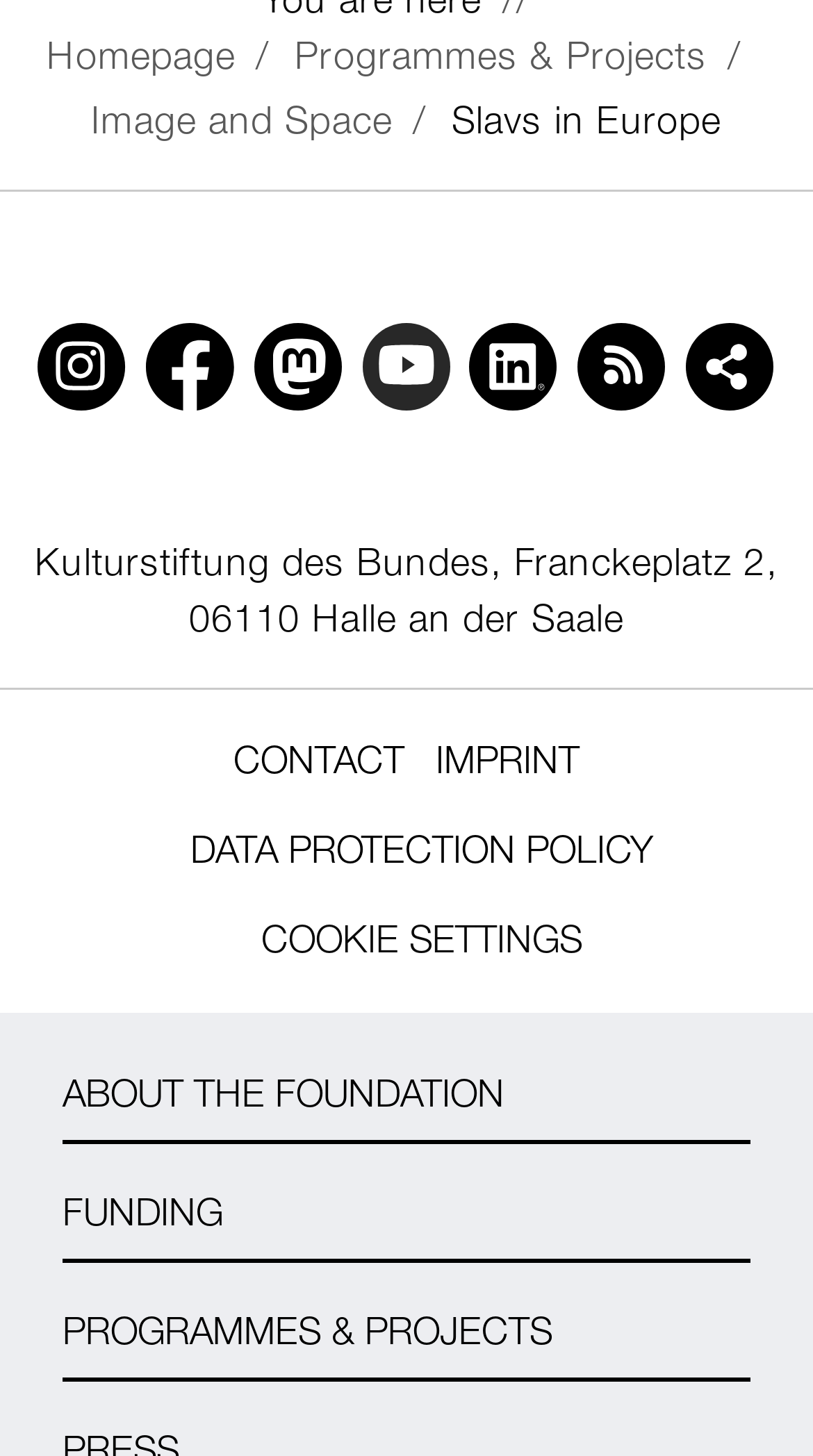Determine the bounding box coordinates of the clickable element necessary to fulfill the instruction: "view CONTACT page". Provide the coordinates as four float numbers within the 0 to 1 range, i.e., [left, top, right, bottom].

[0.287, 0.506, 0.497, 0.537]